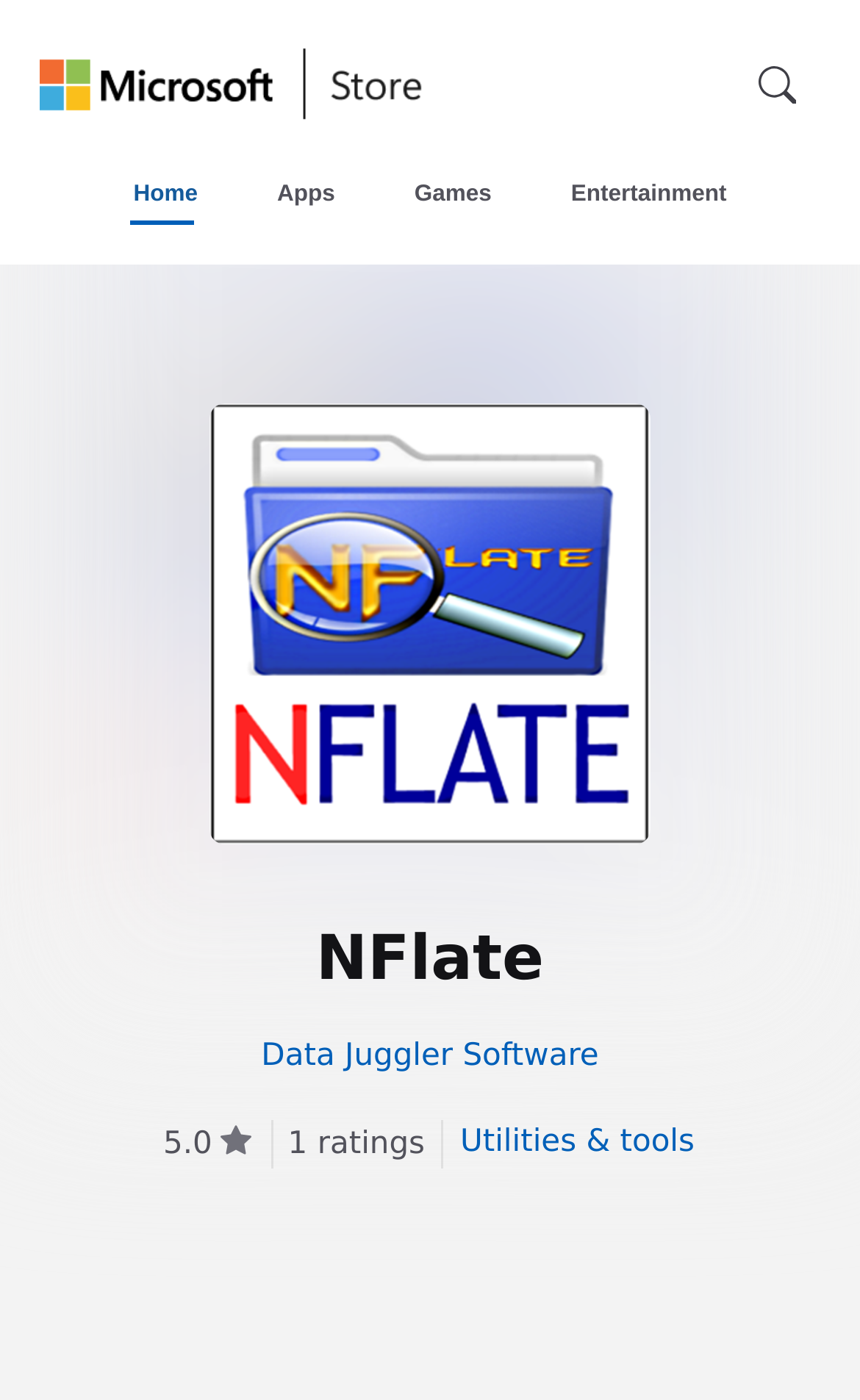Describe in detail what you see on the webpage.

The webpage is about NFlate, a folder explorer tool for computer professionals, particularly useful for programmers who manage content for multiple projects, clients, or jobs. 

At the top left, there is a "Skip to main content" button. Next to it, there are two links, "Universal Microsoft website" and "Microsoft Store home", each accompanied by an image. 

On the top right, there is a "Mobile Search" section with a button. 

Below these elements, there is a navigation menu with four links: "Home", "Apps", "Games", and "Entertainment". 

The main content area is dominated by a heading that reads "NFlate". Below it, there is a link to "Data Juggler Software". 

To the right of the heading, there is a rating section with a "5.0" rating, a horizontal slider, and a text that reads "1 ratings". This section is separated from the rest of the content by two vertical separators. 

Next to the rating section, there is a link to "Utilities & tools". 

On the top right of the page, there is a product image.